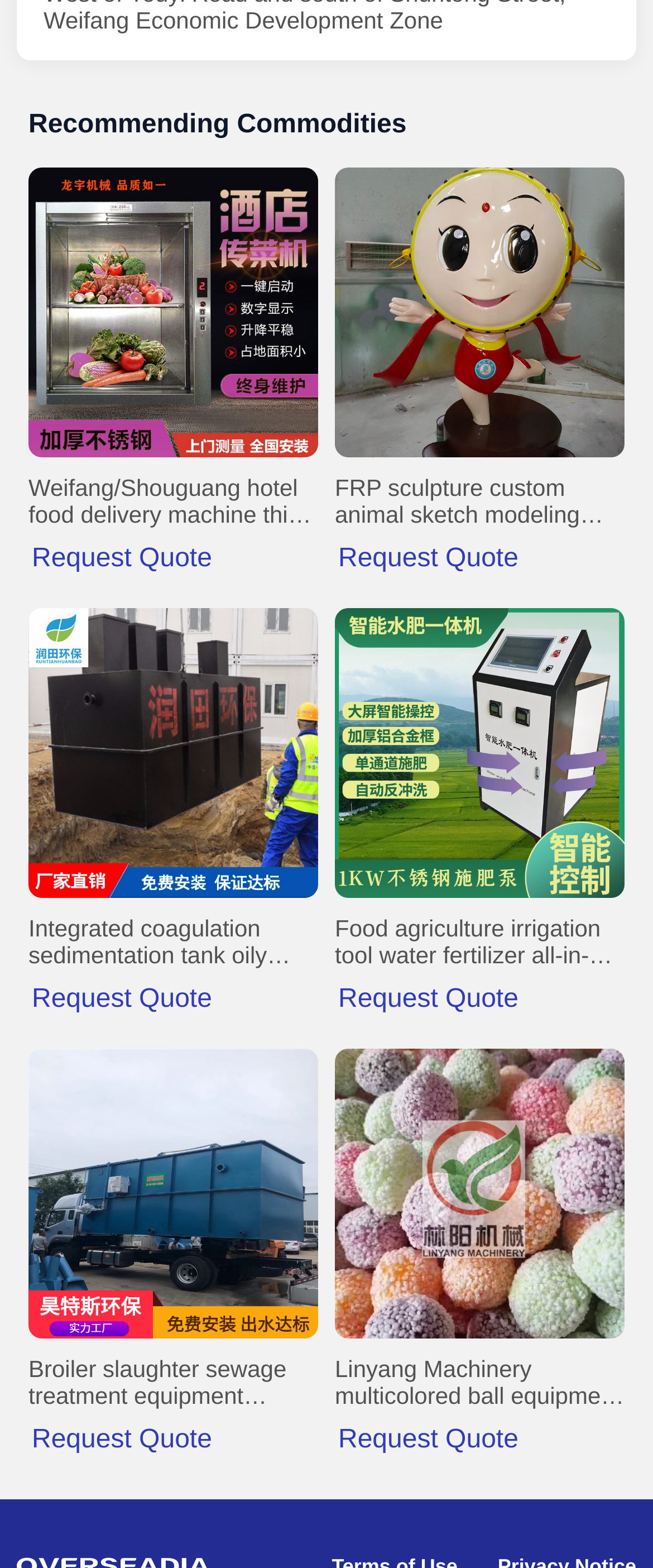What is the purpose of the 'Request Quote' button?
Answer the question with as much detail as you can, using the image as a reference.

The 'Request Quote' button is likely used to request a price quote for the corresponding product or service, as it is present on each link and is a common practice in e-commerce websites.